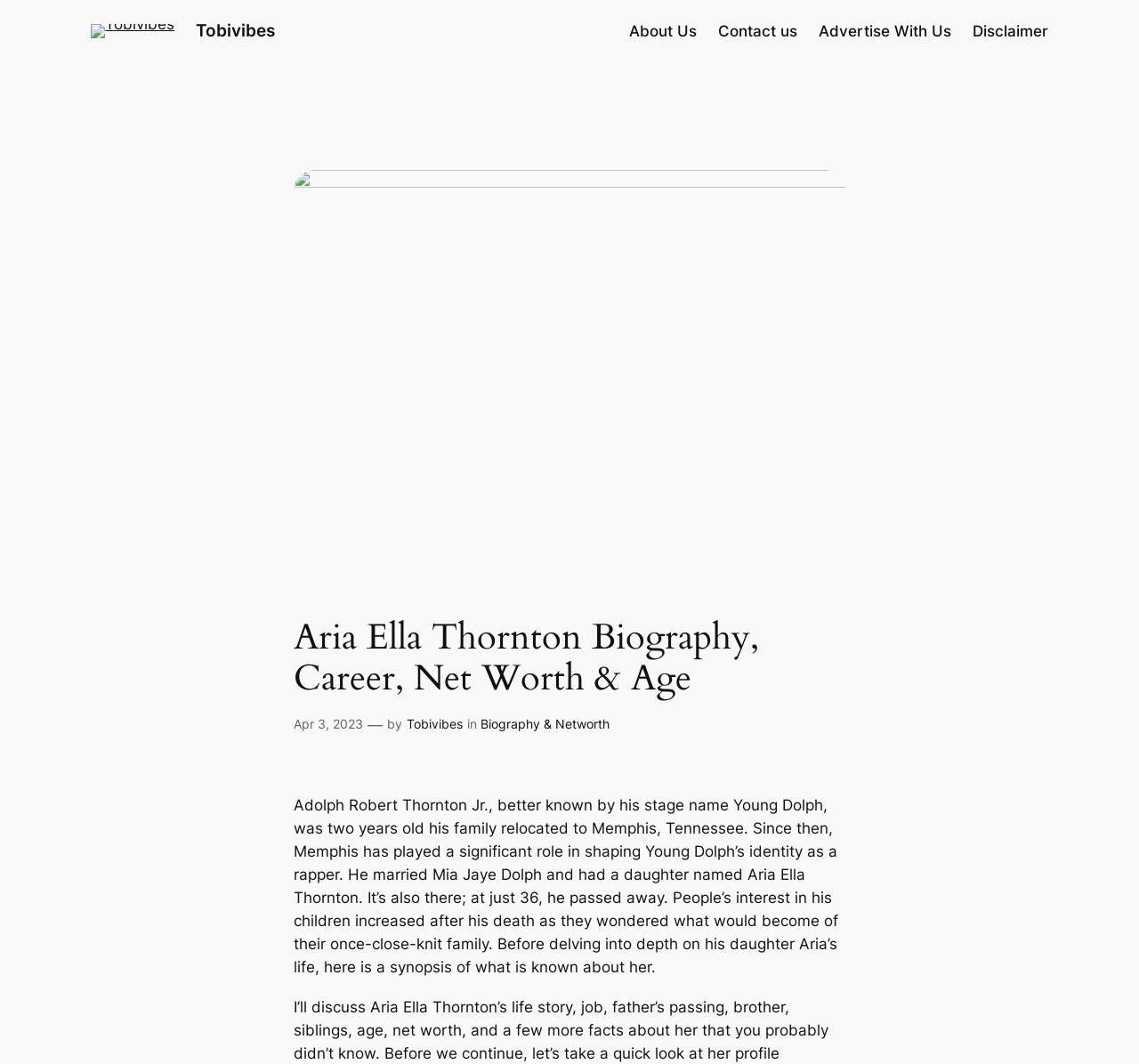Can you find and provide the title of the webpage?

Aria Ella Thornton Biography, Career, Net Worth & Age